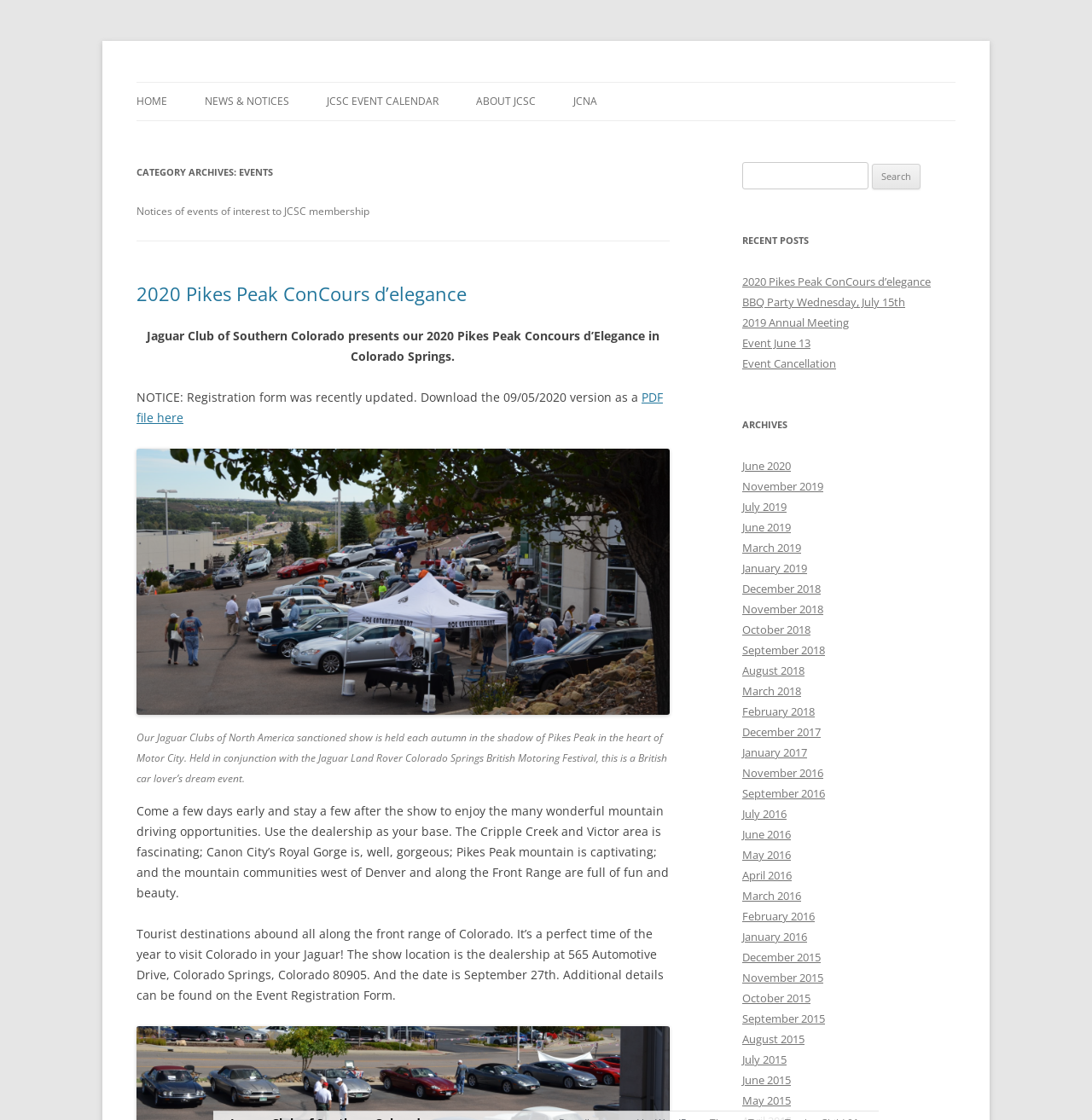What is the event mentioned on the webpage? Based on the image, give a response in one word or a short phrase.

2020 Pikes Peak ConCours d’elegance